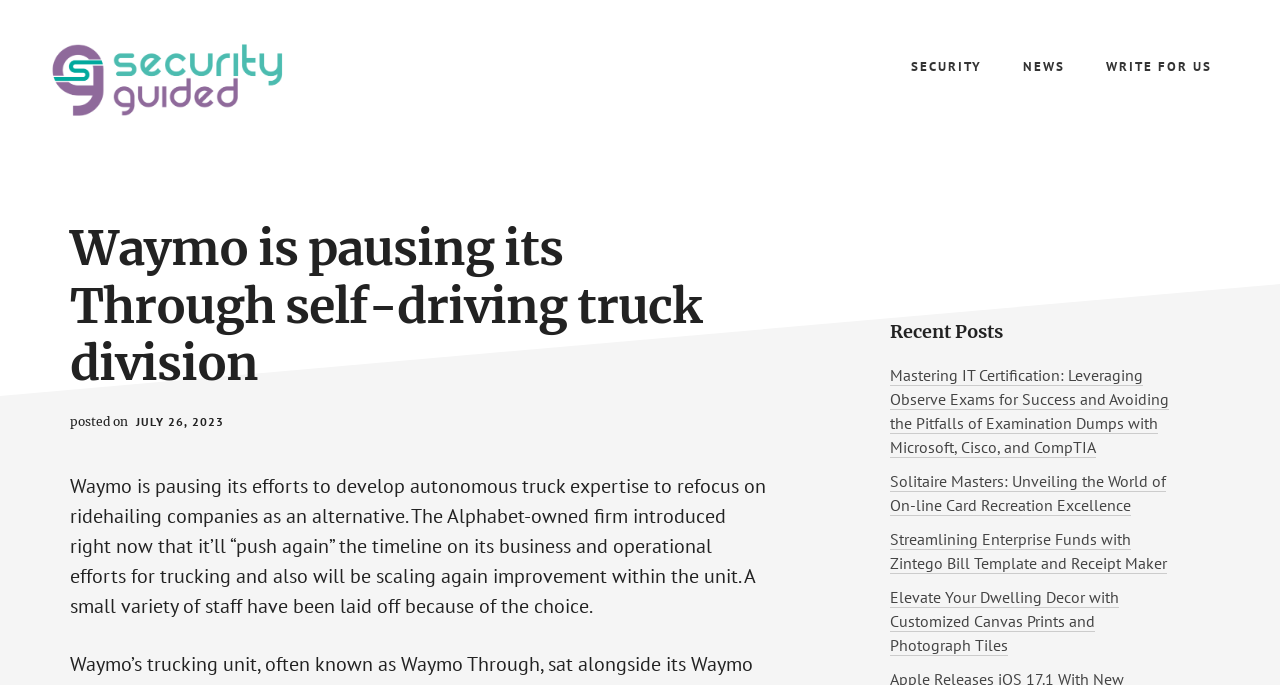Specify the bounding box coordinates (top-left x, top-left y, bottom-right x, bottom-right y) of the UI element in the screenshot that matches this description: Write For Us

[0.85, 0.058, 0.961, 0.136]